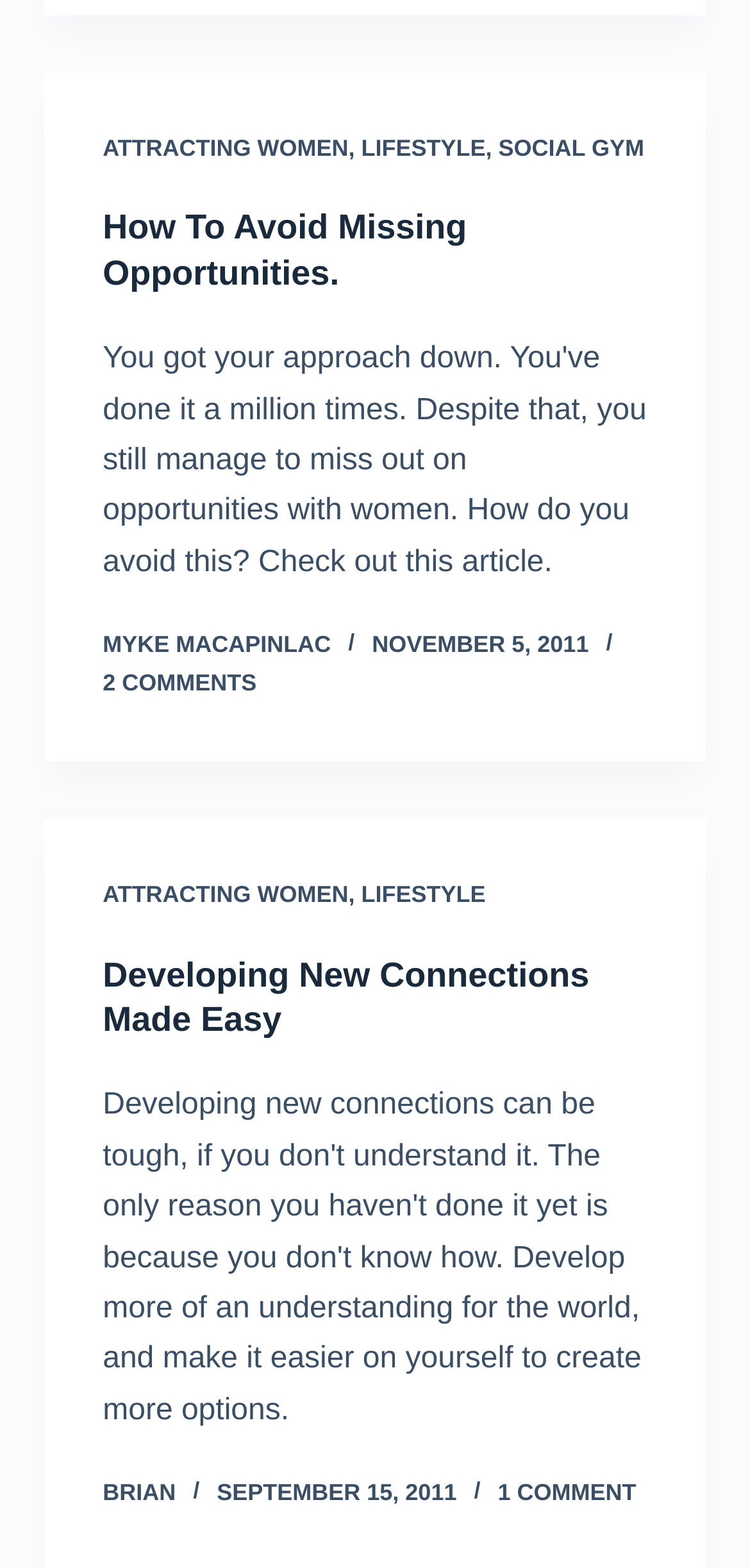Can you determine the bounding box coordinates of the area that needs to be clicked to fulfill the following instruction: "Read the review categorized under 'Romance'"?

None